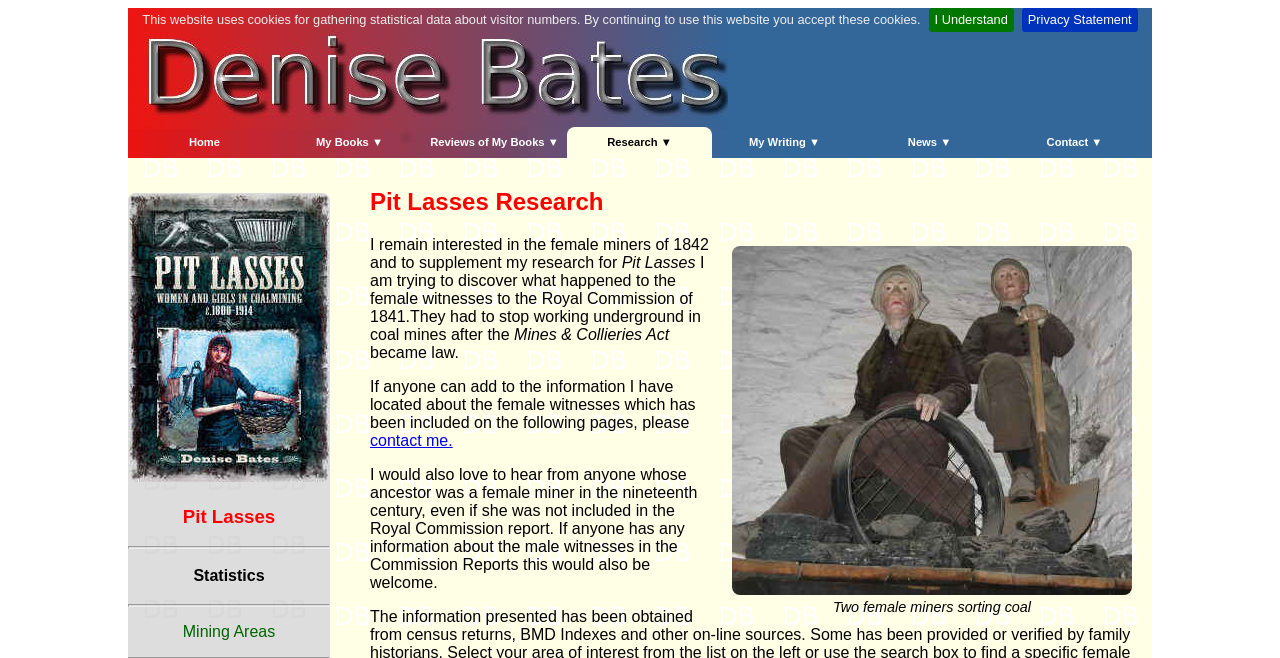Find the bounding box coordinates of the element to click in order to complete the given instruction: "Visit Twitter page."

None